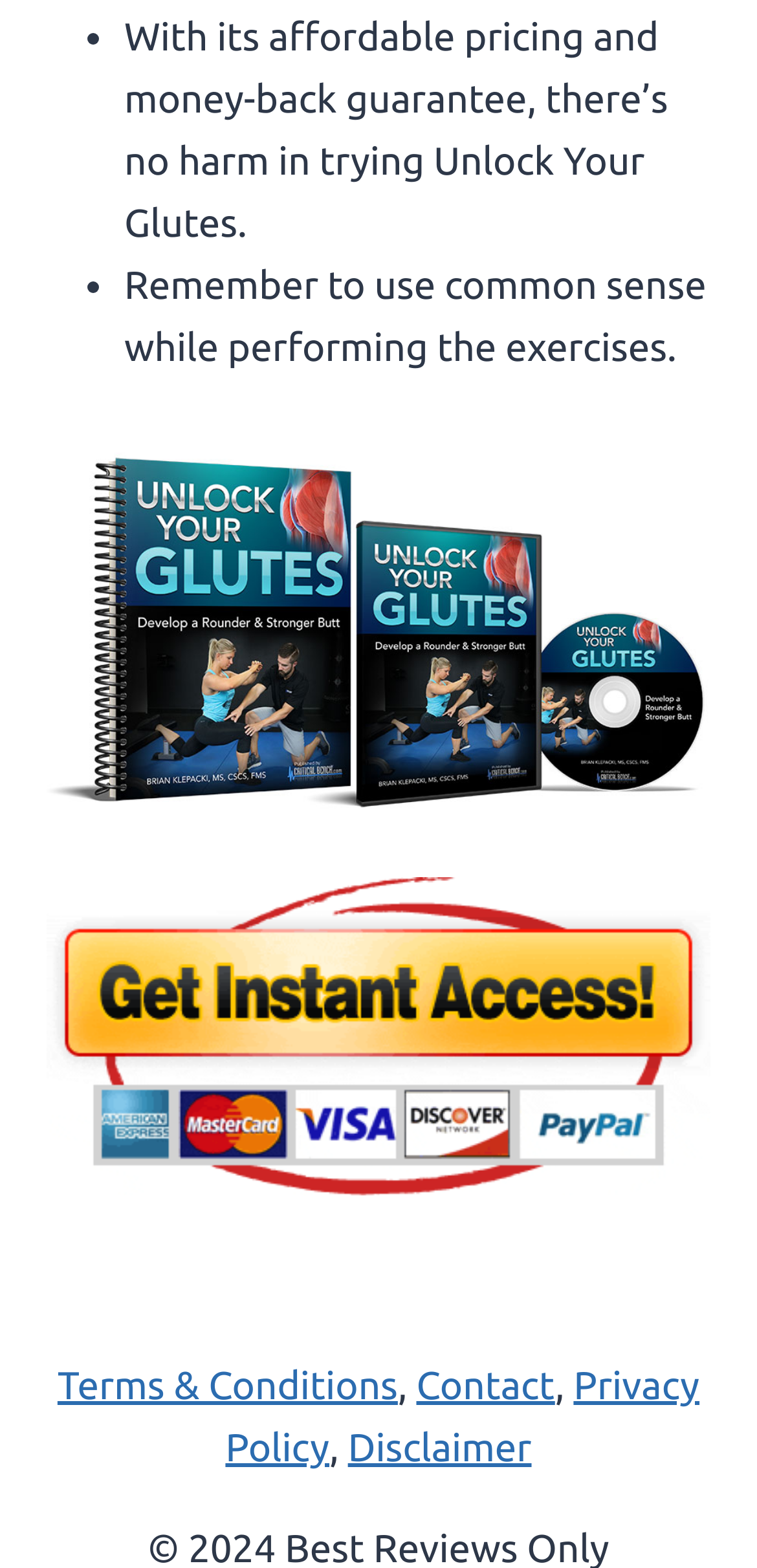Analyze the image and provide a detailed answer to the question: What is the name of the system being promoted?

The name of the system being promoted can be found in the figure element with the link 'UnlockYourGlutes-System' and the image with the same name. This suggests that the system being promoted is called 'Unlock Your Glutes'.